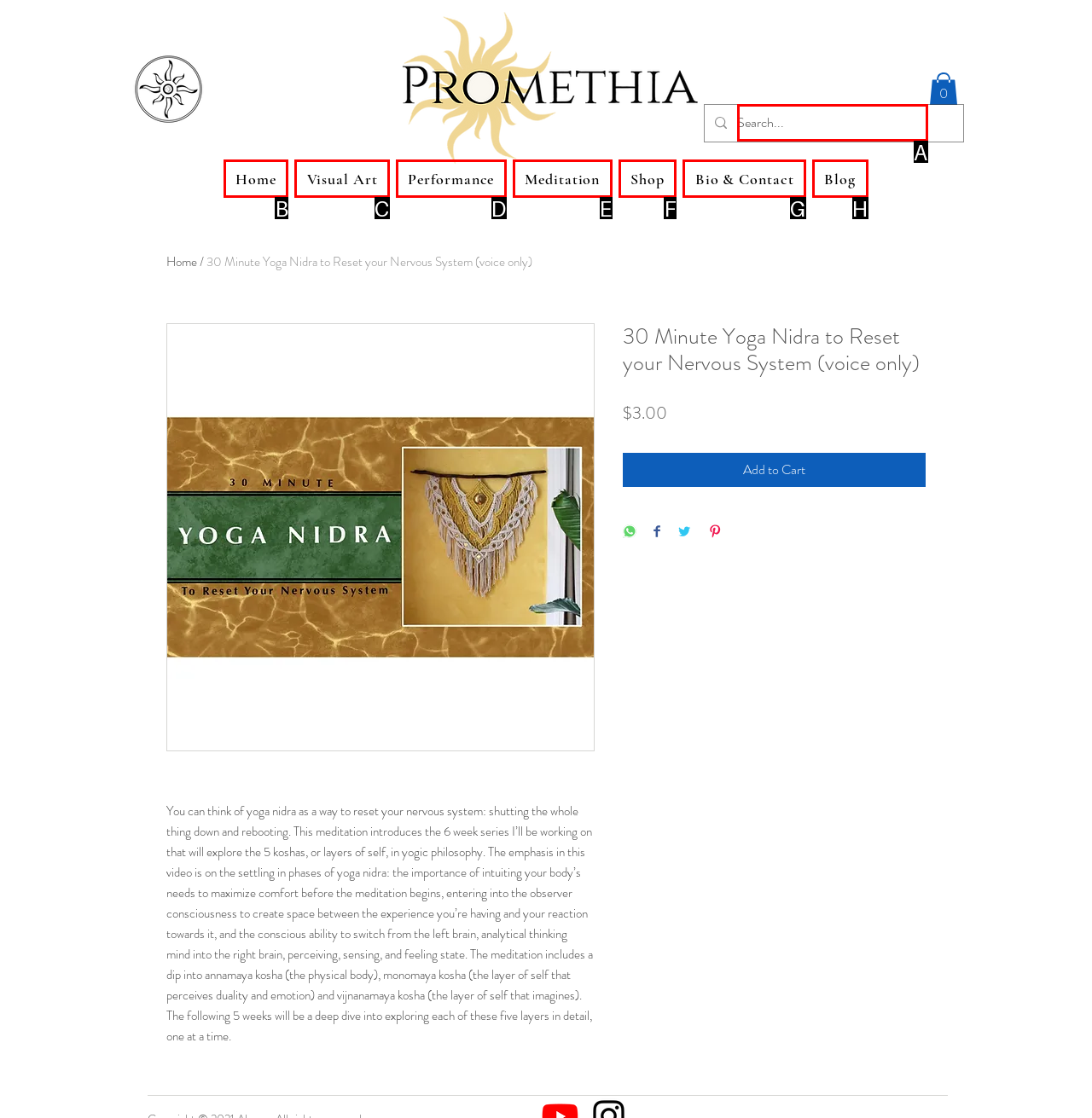Based on the description US, identify the most suitable HTML element from the options. Provide your answer as the corresponding letter.

None